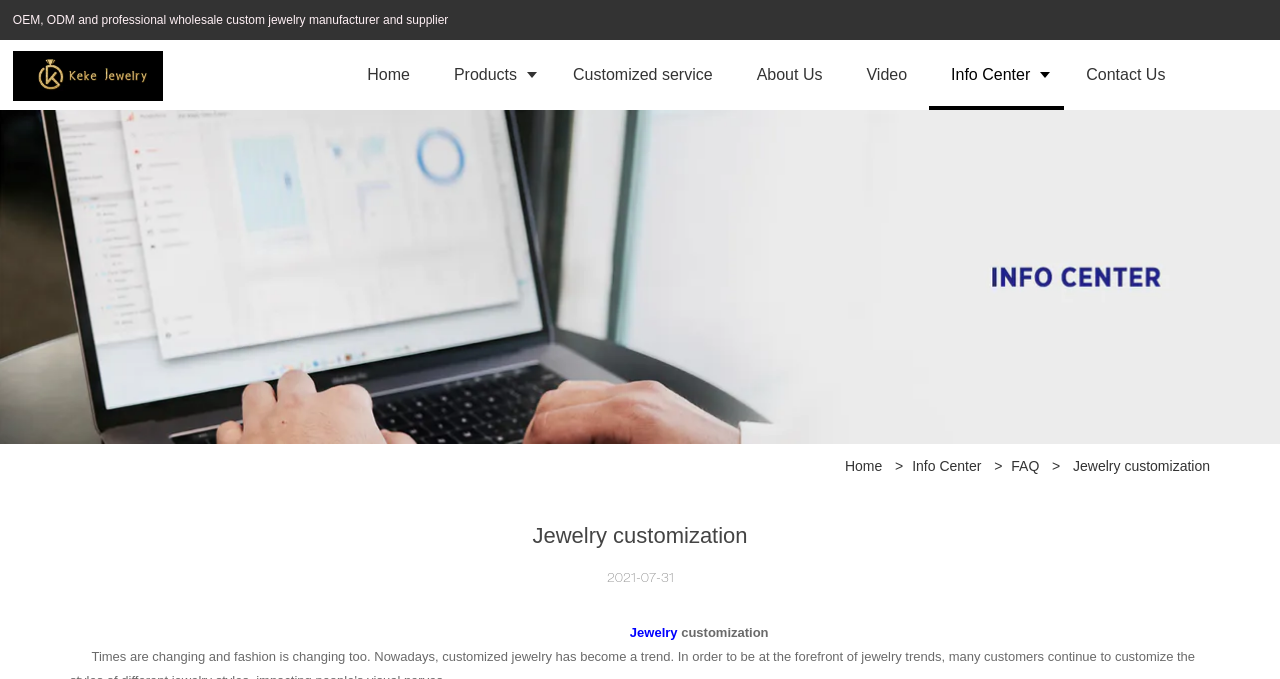Answer the following inquiry with a single word or phrase:
How many main navigation links are on the top of the page?

6